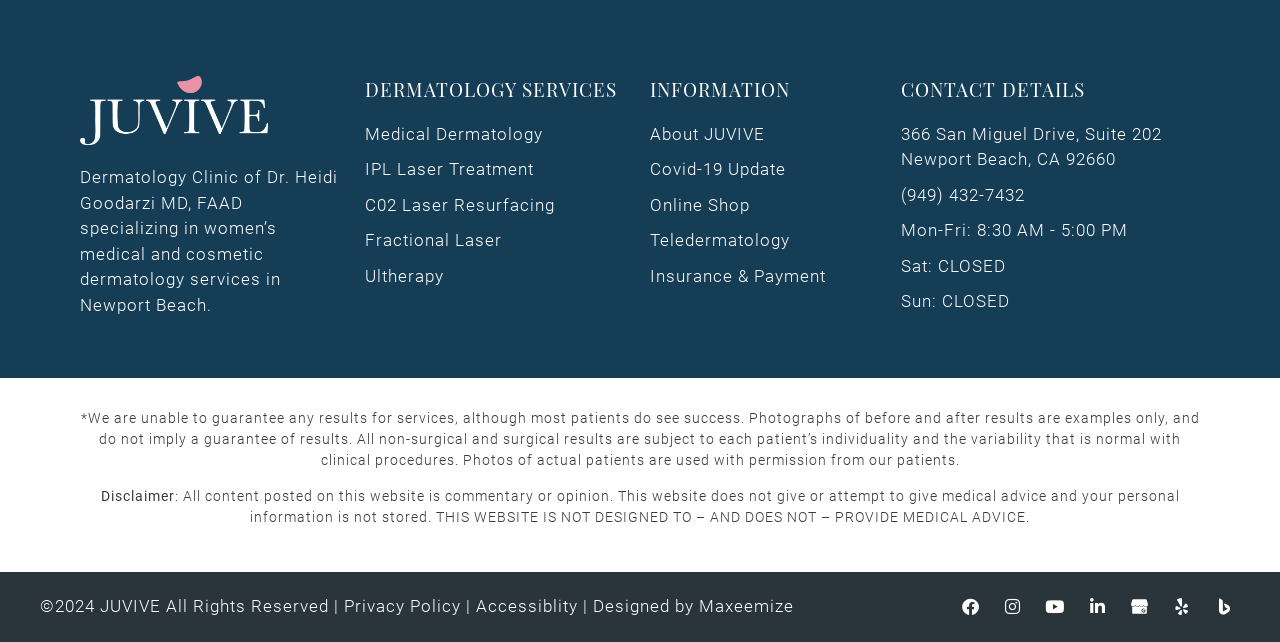Identify the bounding box coordinates of the section that should be clicked to achieve the task described: "Read the disclaimer".

[0.136, 0.759, 0.921, 0.817]